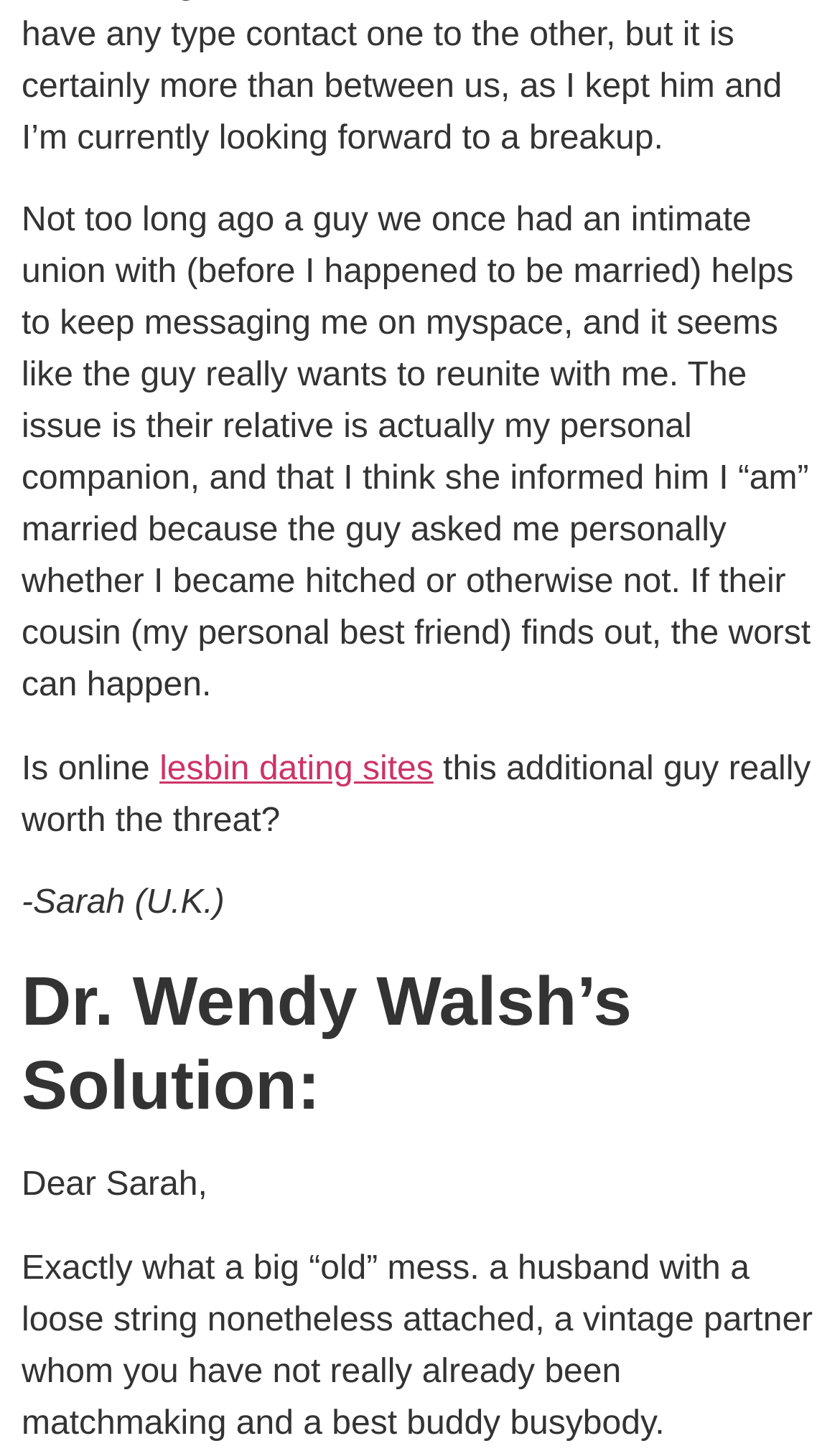Where is the writer from?
Please provide a single word or phrase in response based on the screenshot.

U.K.